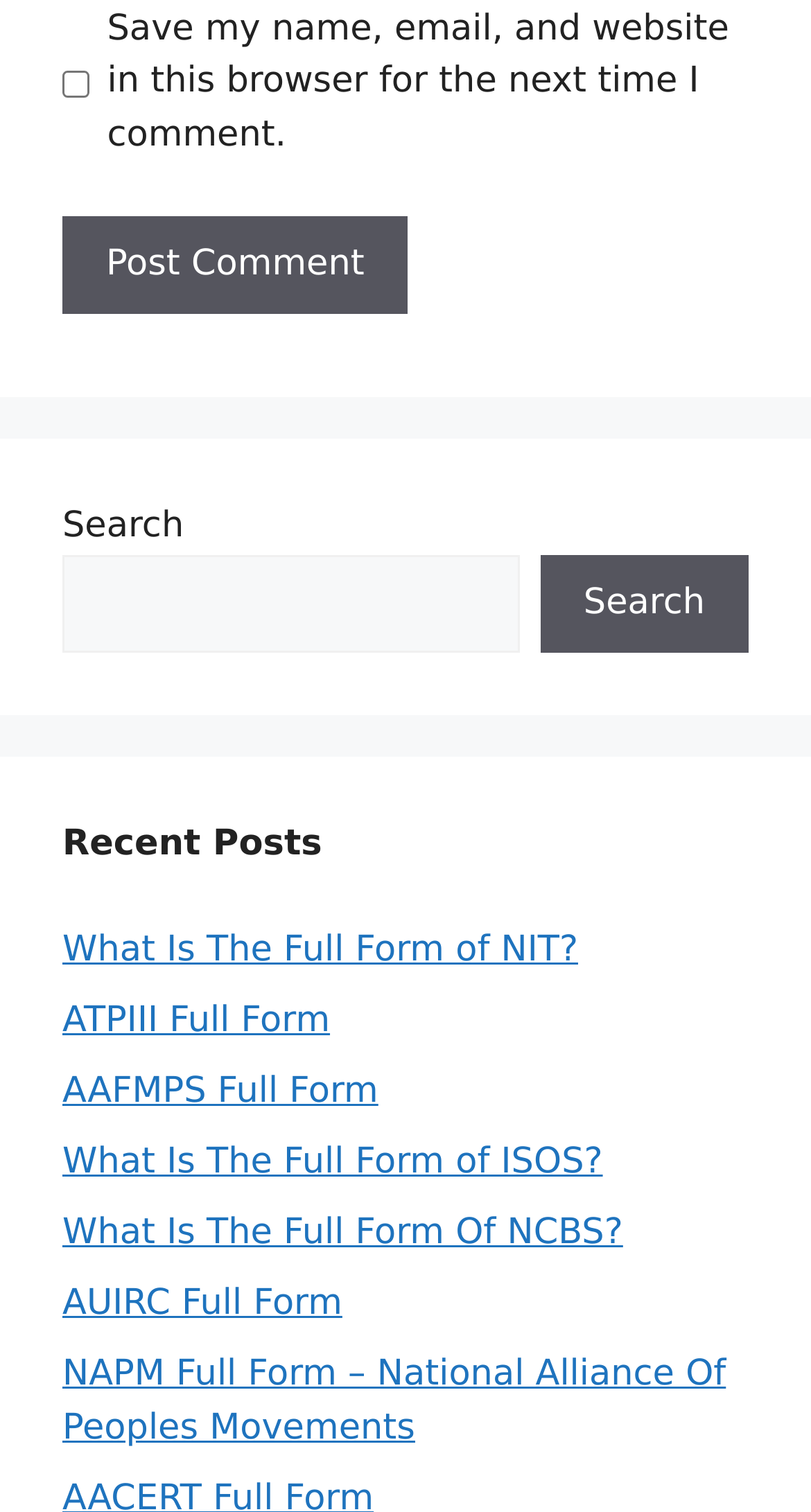Locate the bounding box coordinates of the element to click to perform the following action: 'Post a comment'. The coordinates should be given as four float values between 0 and 1, in the form of [left, top, right, bottom].

[0.077, 0.143, 0.503, 0.208]